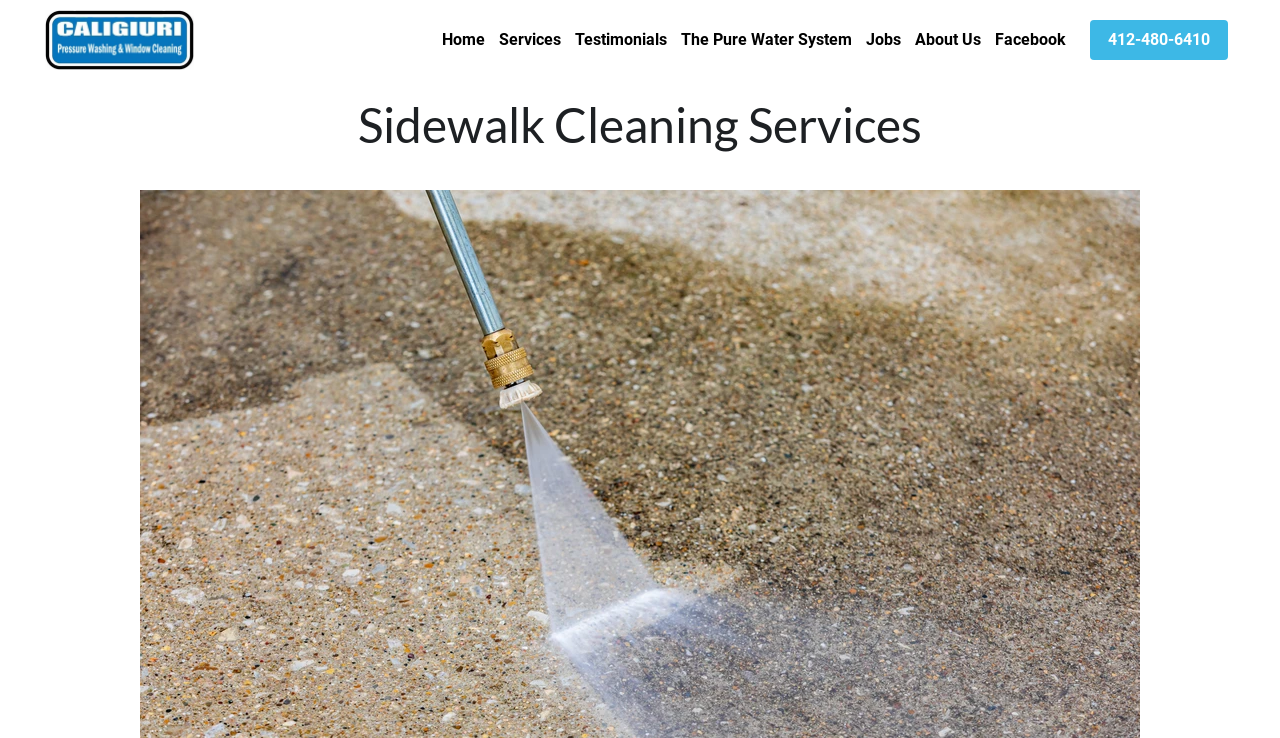Provide a brief response using a word or short phrase to this question:
How many main navigation links are there?

7